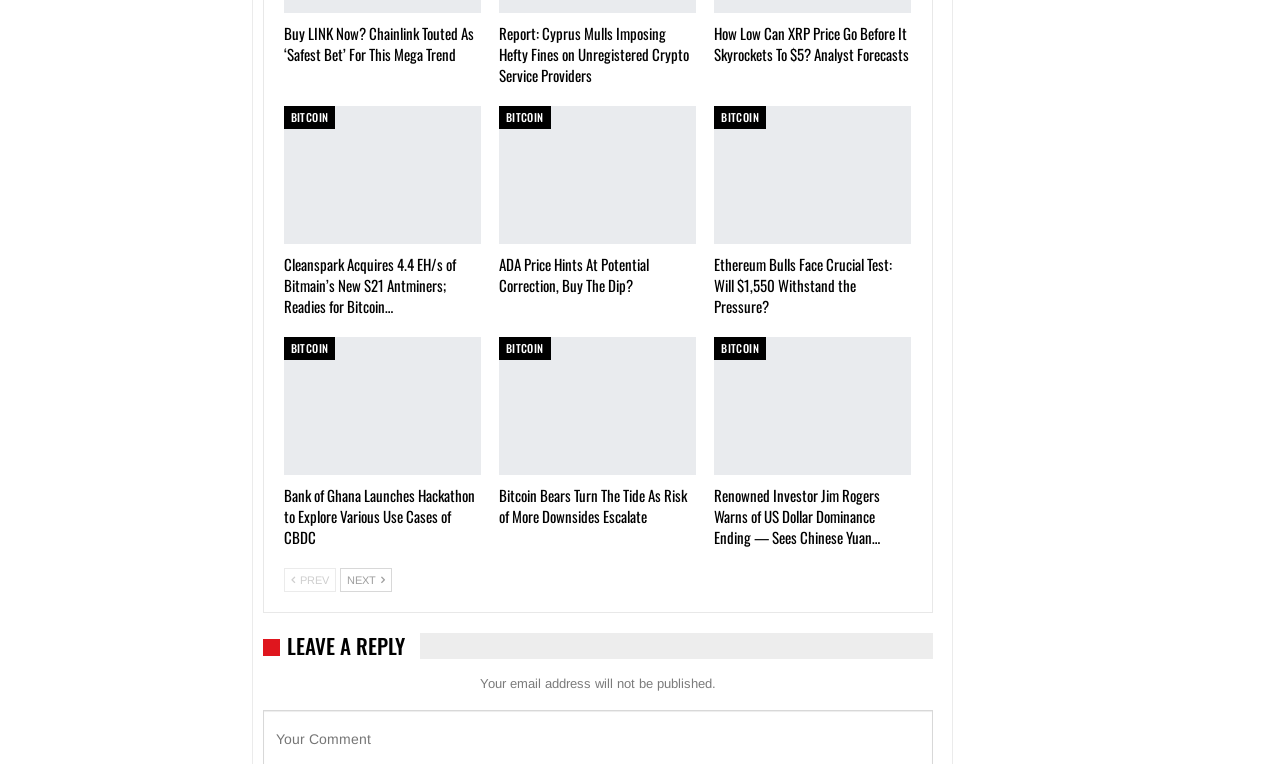Can you look at the image and give a comprehensive answer to the question:
How many links are there on the webpage?

There are 15 links on the webpage, each with a unique text and coordinates. They are scattered throughout the webpage, with some having similar texts but different coordinates.